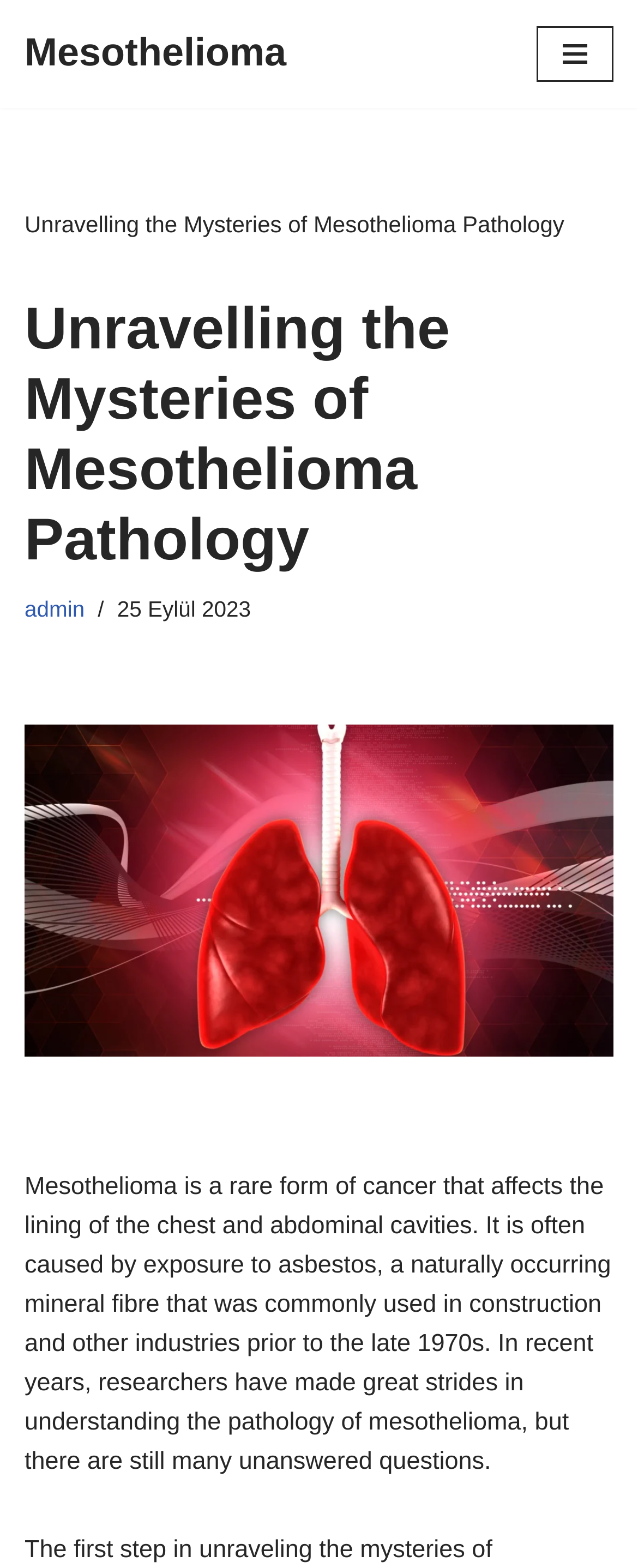Please answer the following query using a single word or phrase: 
What is the purpose of the 'Dolaşım menüsü' button?

To navigate the menu